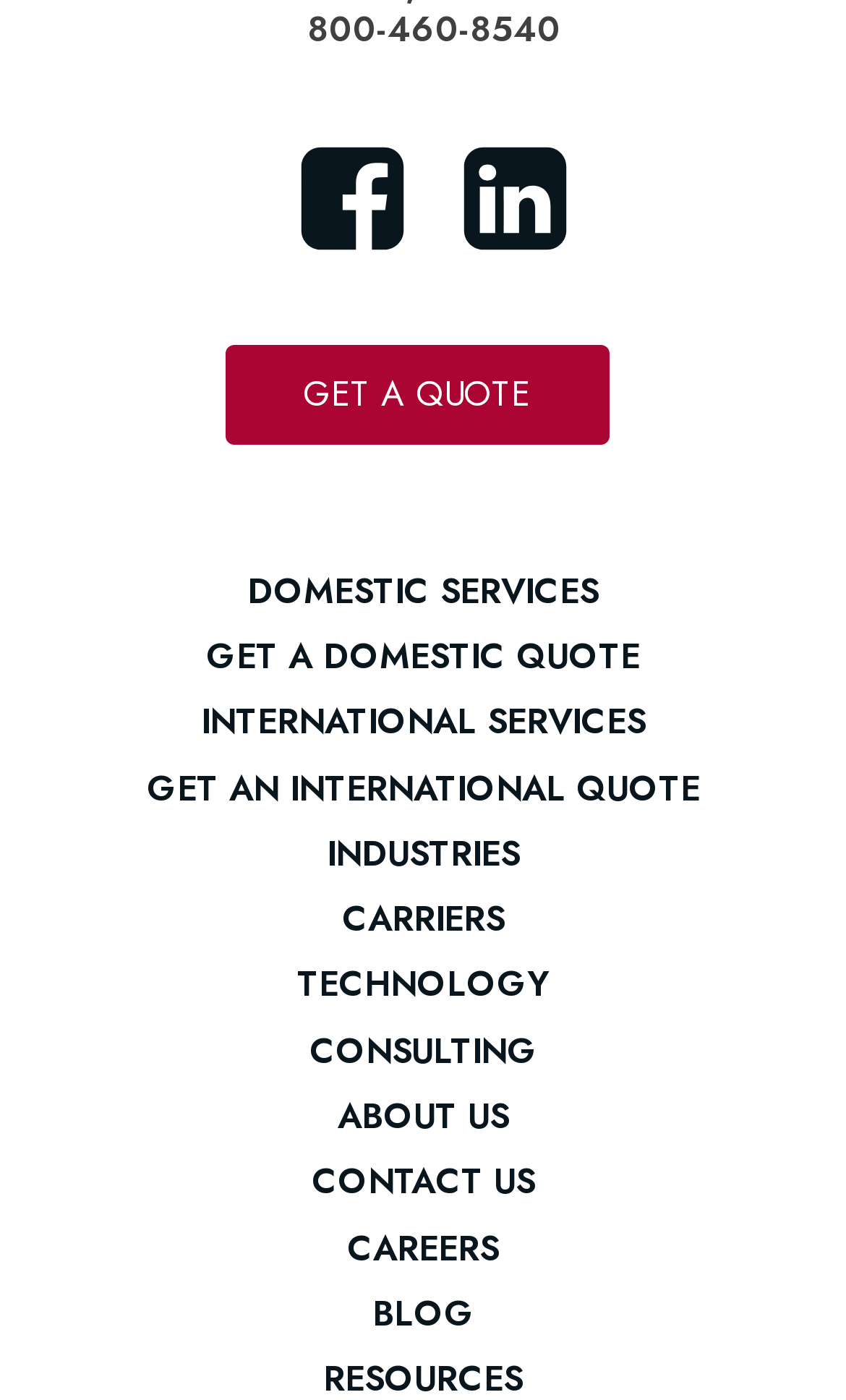Identify the bounding box coordinates of the part that should be clicked to carry out this instruction: "Read the blog".

[0.44, 0.919, 0.56, 0.958]